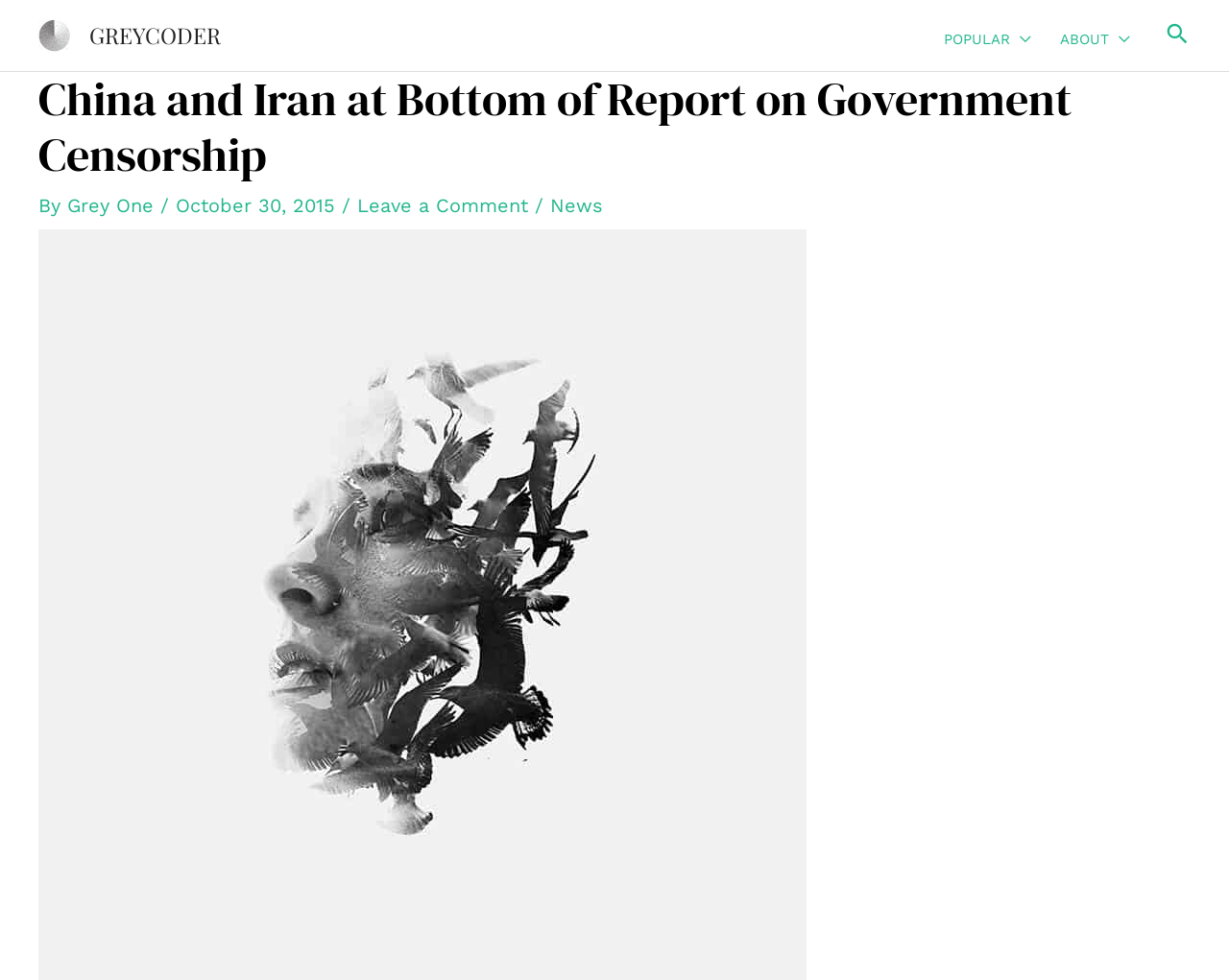Find the bounding box coordinates of the element to click in order to complete this instruction: "toggle popular menu". The bounding box coordinates must be four float numbers between 0 and 1, denoted as [left, top, right, bottom].

[0.822, 0.023, 0.839, 0.056]